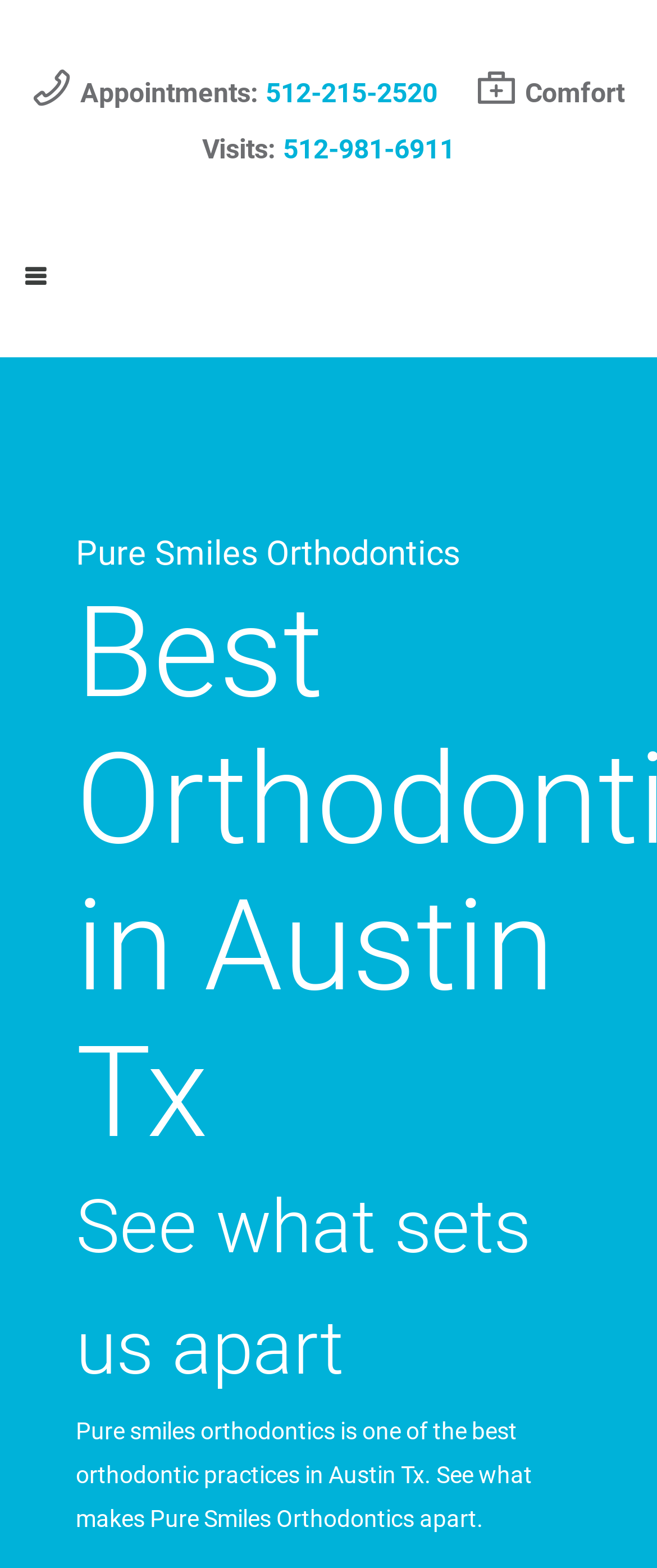Use a single word or phrase to answer the following:
What is the phone number for appointments?

512-215-2520